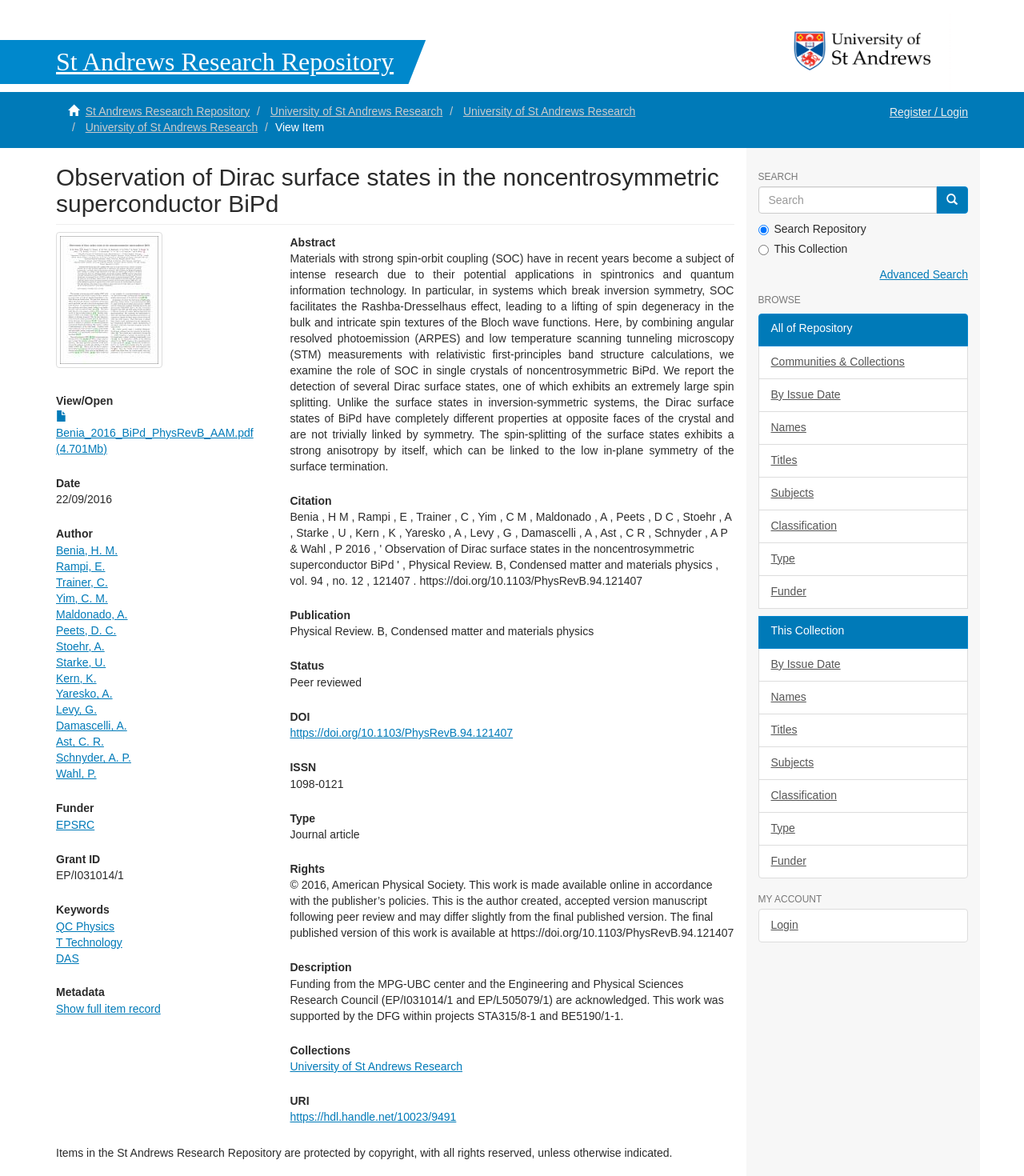Determine the main heading text of the webpage.

St Andrews Research Repository